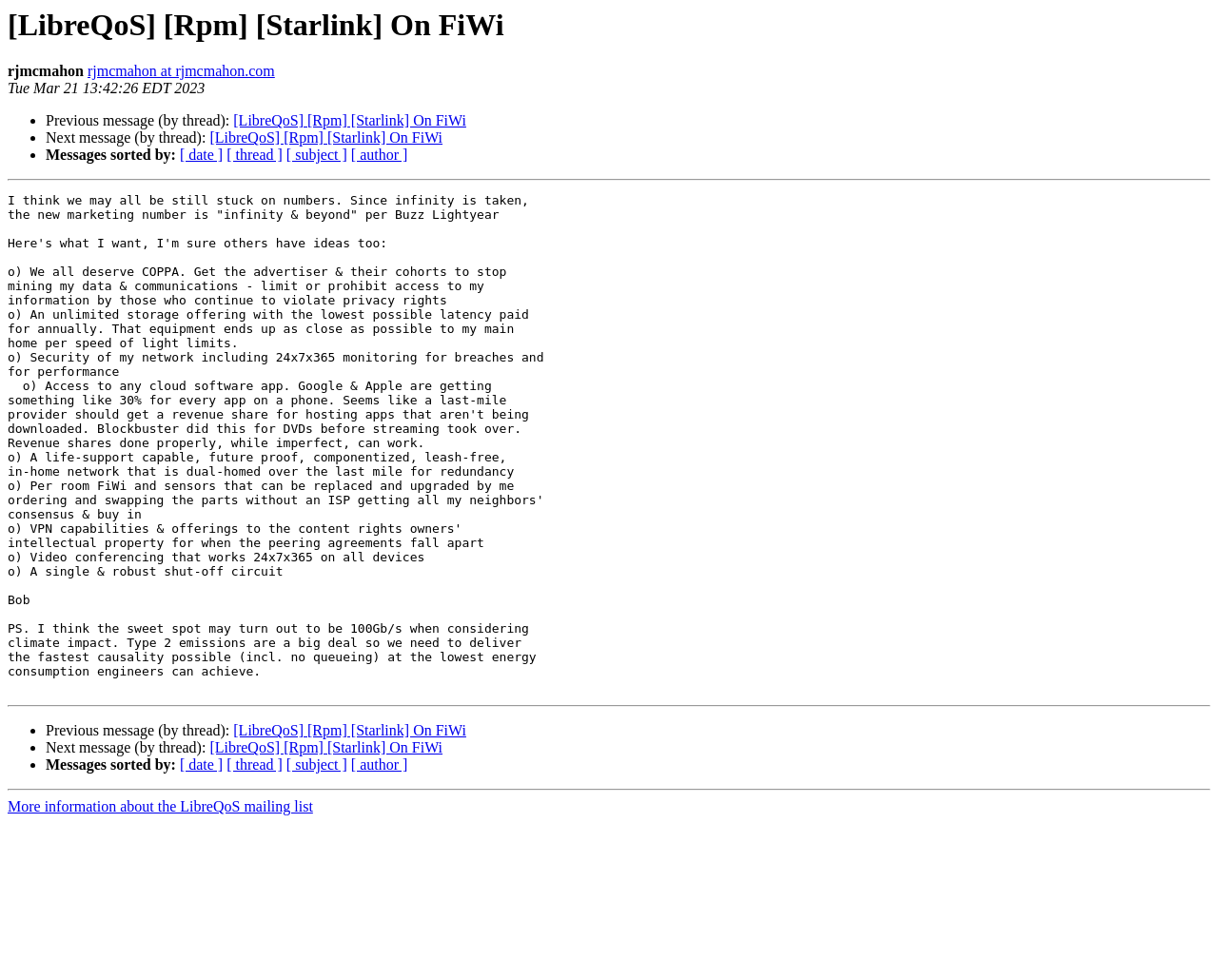Pinpoint the bounding box coordinates of the element to be clicked to execute the instruction: "Visit rjmcmahon's homepage".

[0.072, 0.065, 0.226, 0.081]